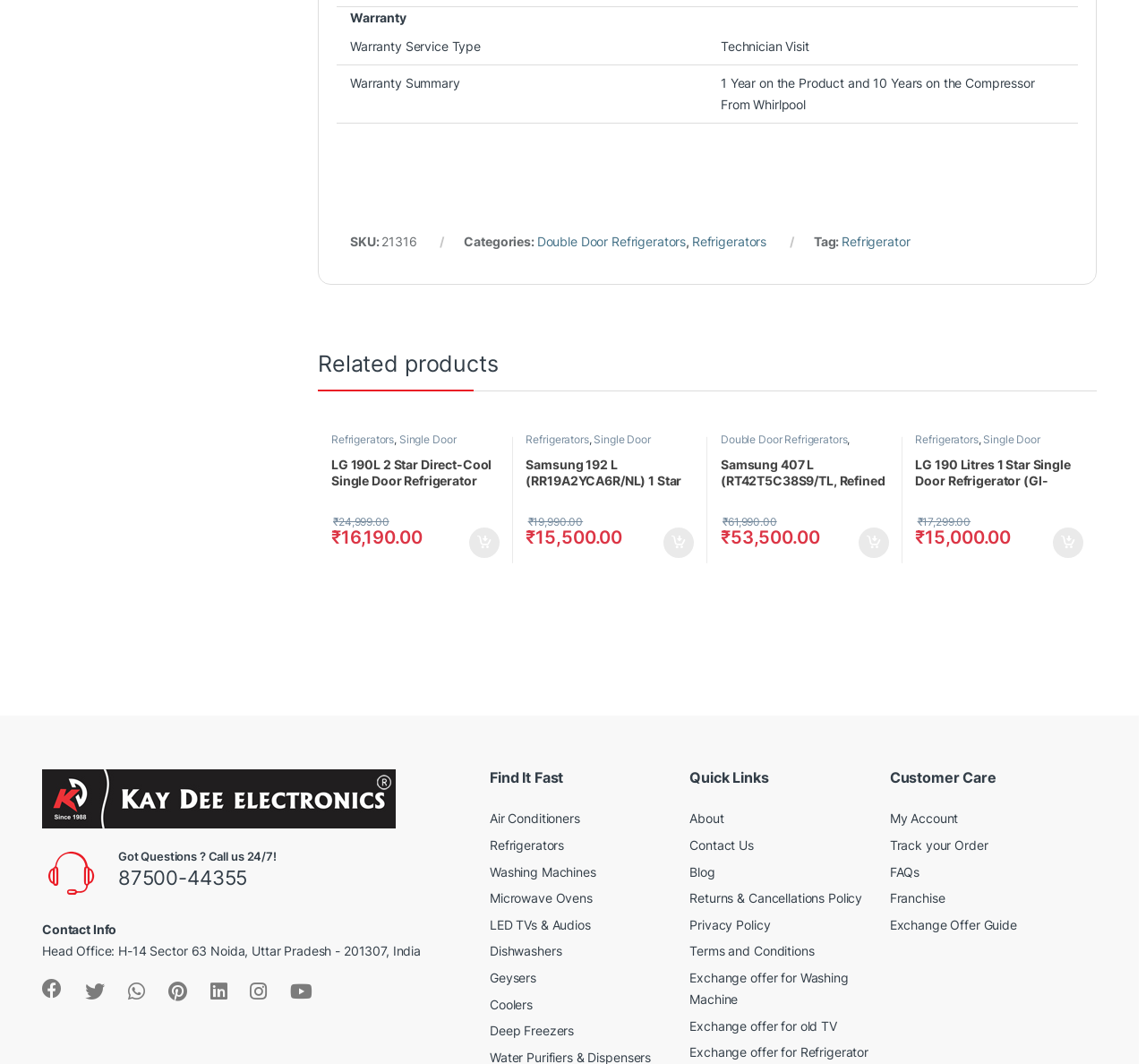What is the price of LG 190L 2 Star Direct-Cool Single Door Refrigerator?
Please provide a comprehensive answer based on the details in the screenshot.

The price of LG 190L 2 Star Direct-Cool Single Door Refrigerator is ₹16,190.00, which is mentioned in the 'Related products' section.